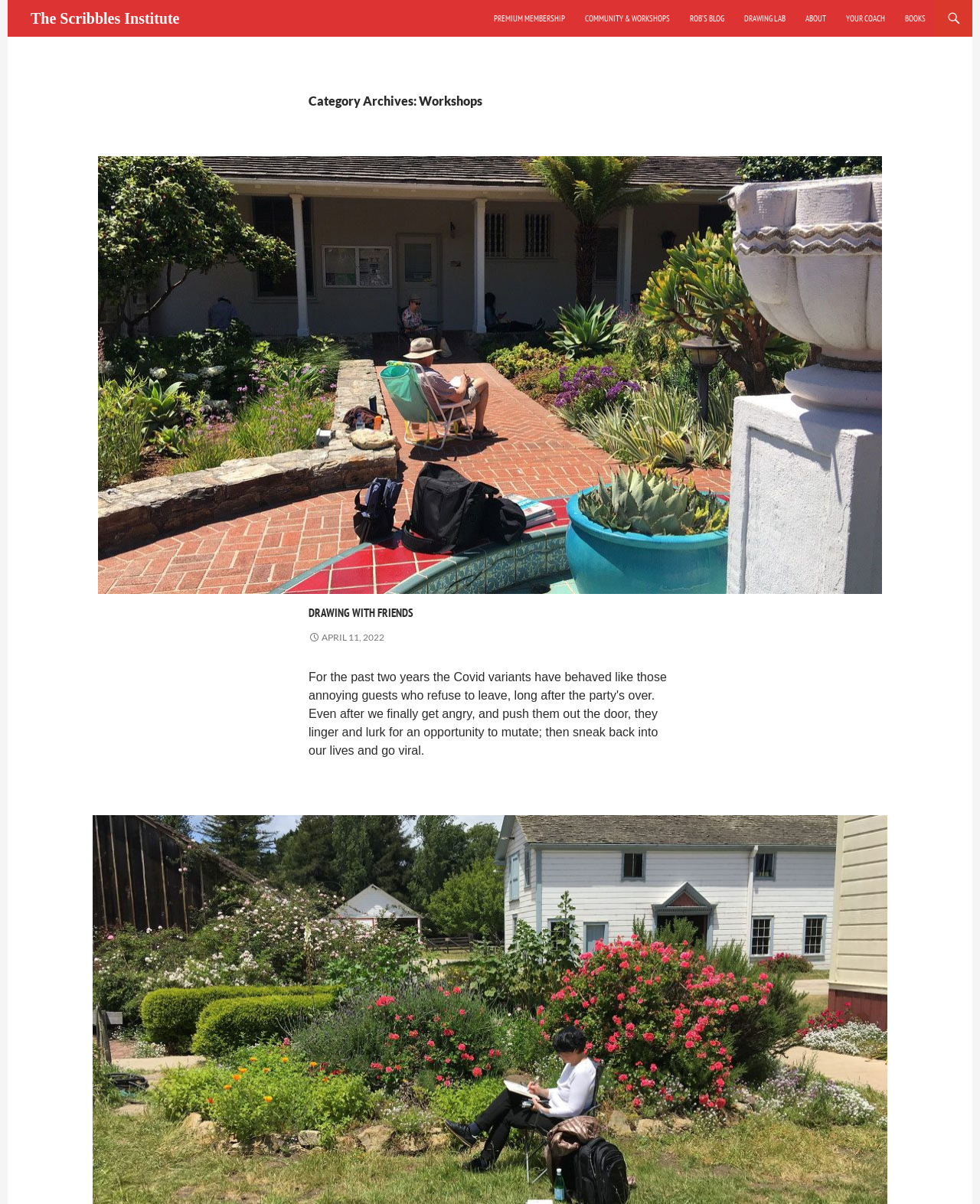Please specify the bounding box coordinates of the clickable region to carry out the following instruction: "visit drawing lab". The coordinates should be four float numbers between 0 and 1, in the format [left, top, right, bottom].

[0.75, 0.0, 0.811, 0.031]